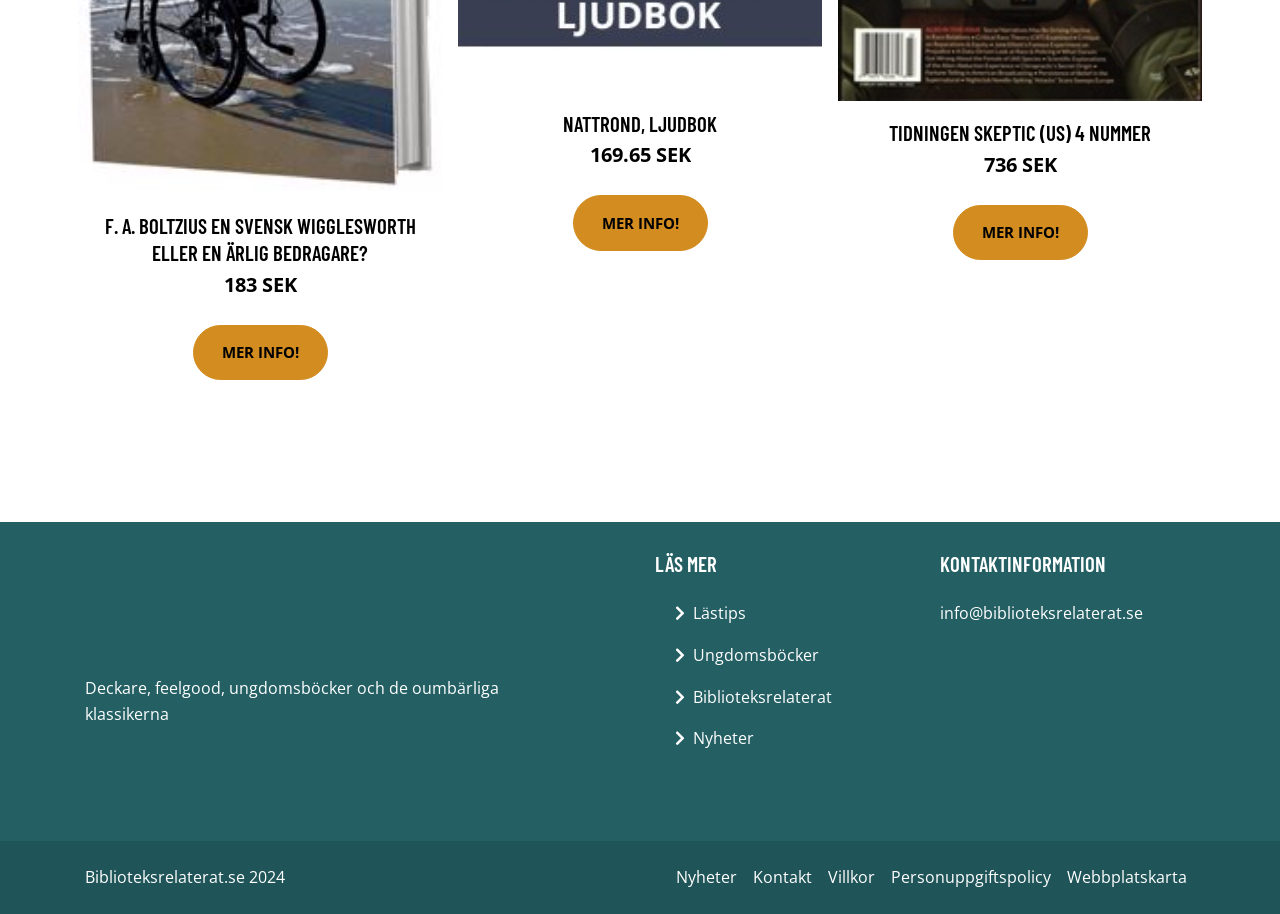Please find the bounding box coordinates of the element's region to be clicked to carry out this instruction: "Contact via 'info@biblioteksrelaterat.se'".

[0.734, 0.659, 0.893, 0.683]